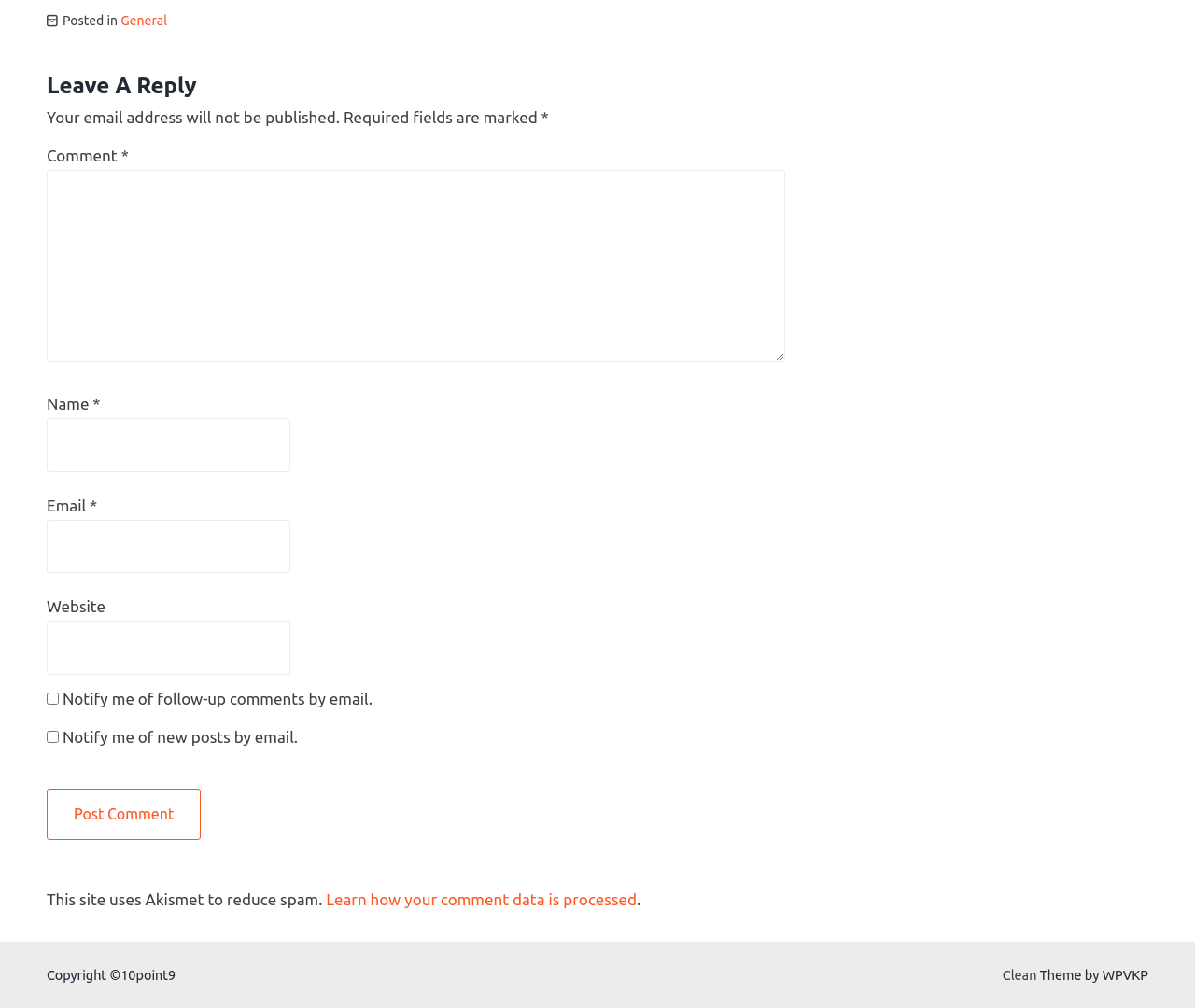Determine the bounding box coordinates for the UI element with the following description: "parent_node: Comment * name="comment"". The coordinates should be four float numbers between 0 and 1, represented as [left, top, right, bottom].

[0.039, 0.168, 0.657, 0.36]